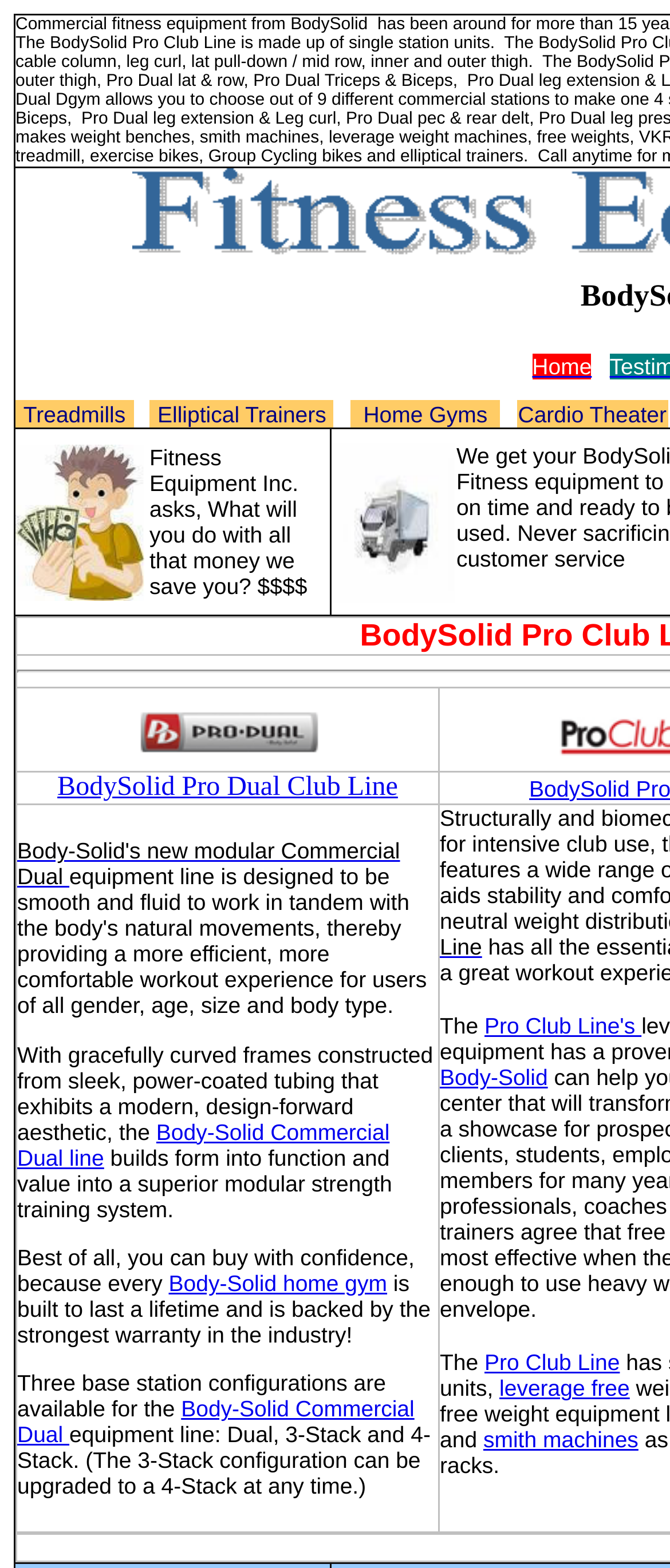Locate the bounding box coordinates of the clickable element to fulfill the following instruction: "Learn about BodySolid Pro Dual Club Line". Provide the coordinates as four float numbers between 0 and 1 in the format [left, top, right, bottom].

[0.086, 0.493, 0.594, 0.512]